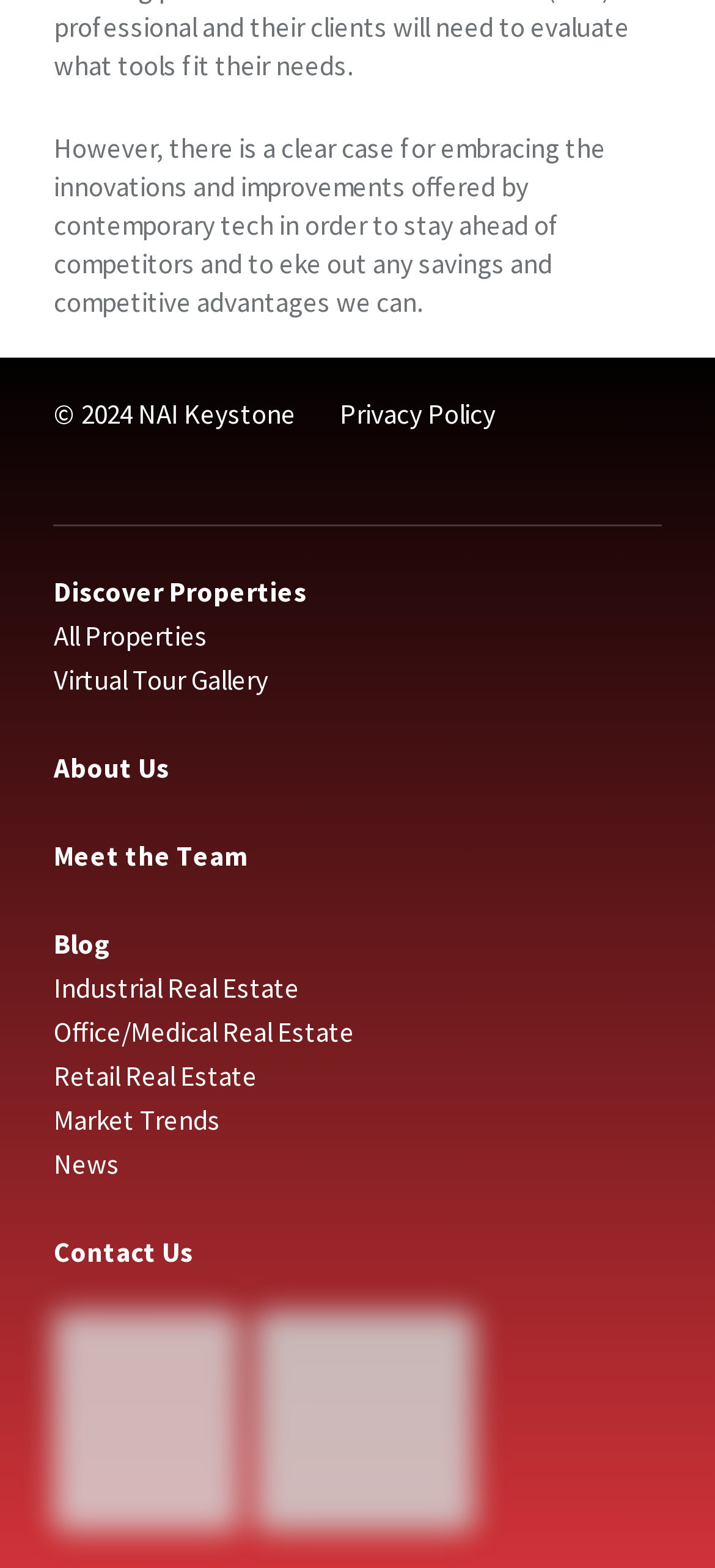Please specify the bounding box coordinates of the region to click in order to perform the following instruction: "Read the blog".

[0.075, 0.591, 0.154, 0.613]